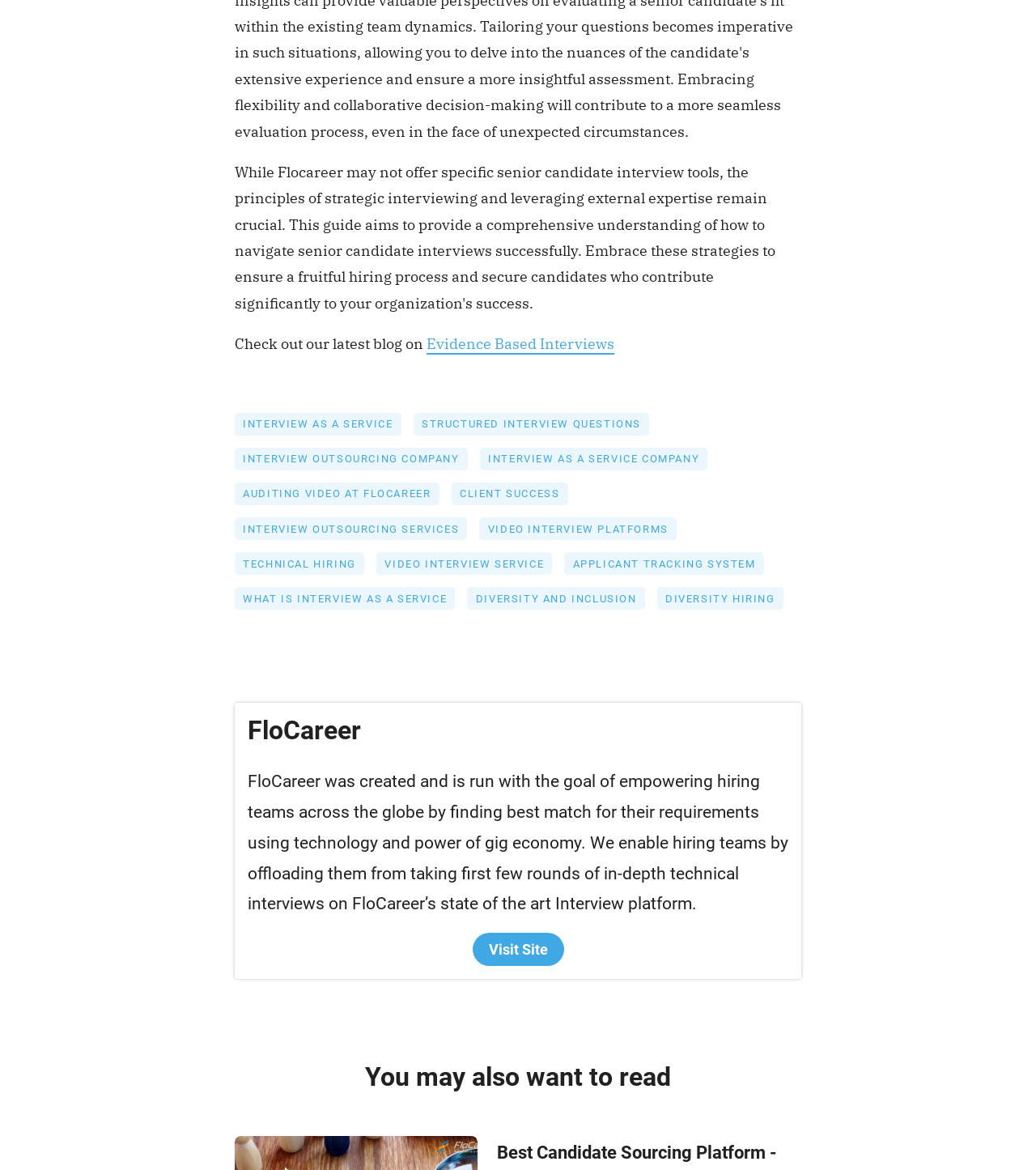Please locate the bounding box coordinates for the element that should be clicked to achieve the following instruction: "Check out CLIENT SUCCESS". Ensure the coordinates are given as four float numbers between 0 and 1, i.e., [left, top, right, bottom].

[0.436, 0.412, 0.56, 0.442]